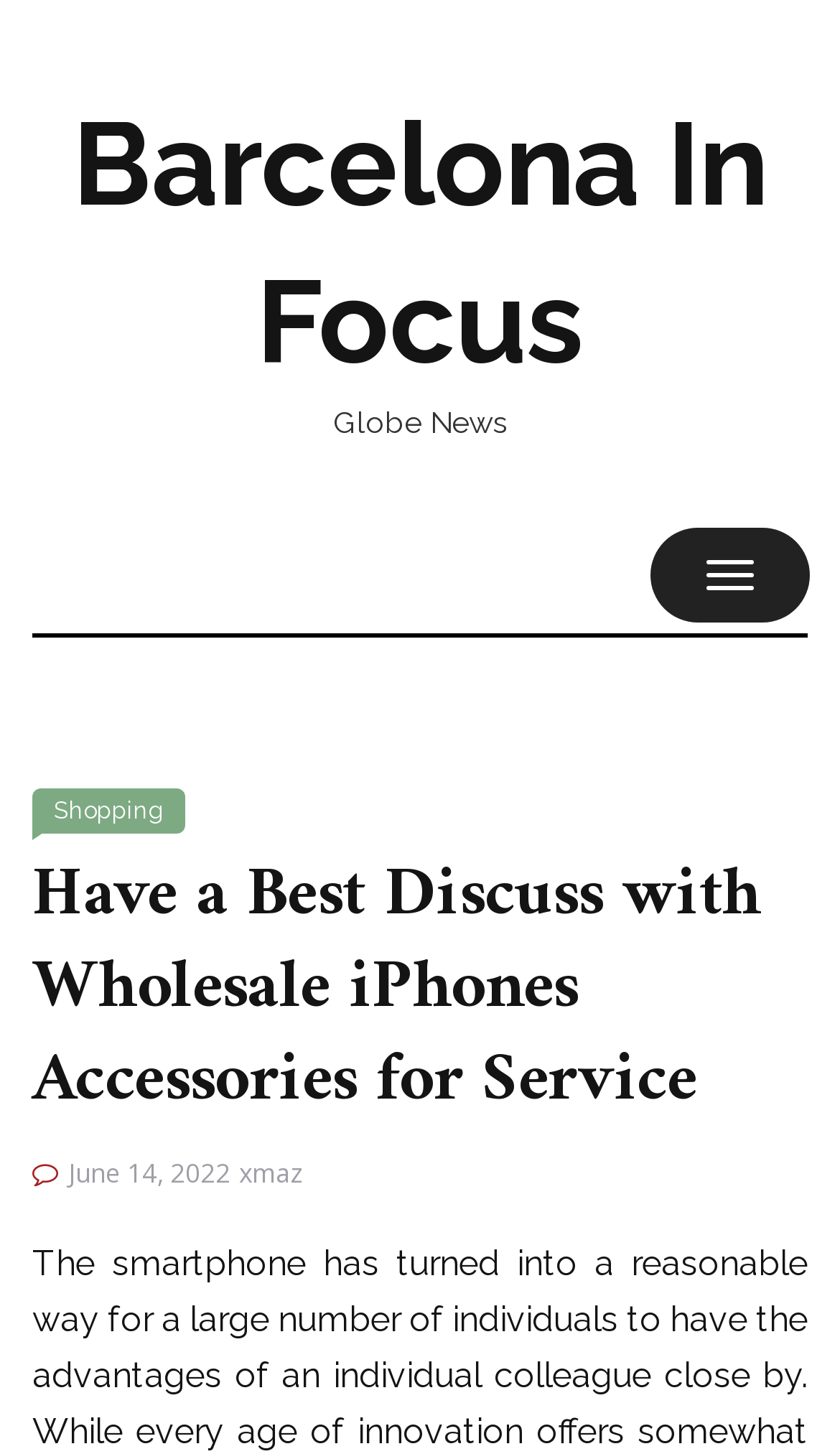Locate and generate the text content of the webpage's heading.

Barcelona In Focus